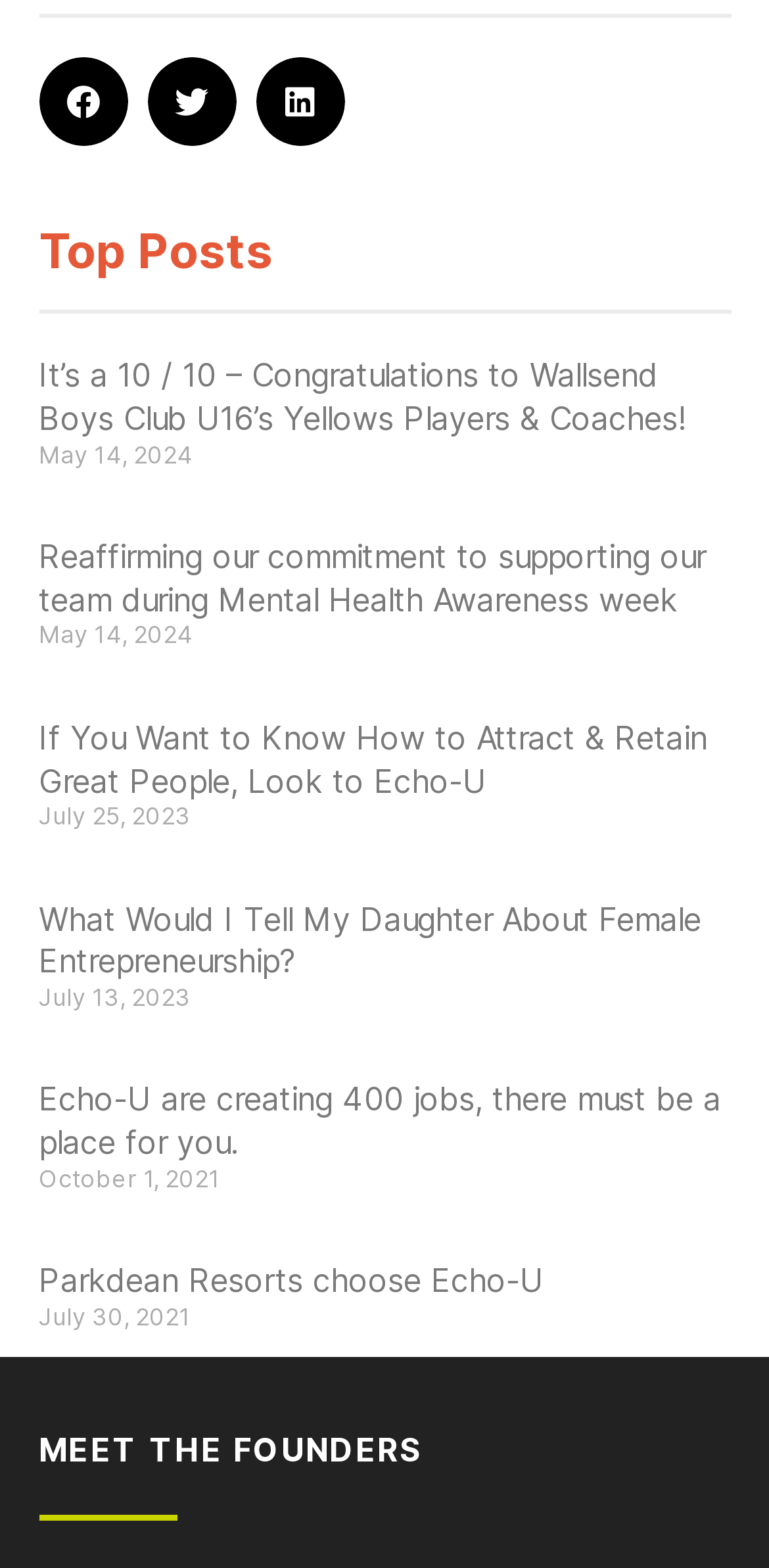Locate the bounding box coordinates of the area that needs to be clicked to fulfill the following instruction: "Share on Twitter". The coordinates should be in the format of four float numbers between 0 and 1, namely [left, top, right, bottom].

[0.191, 0.036, 0.306, 0.093]